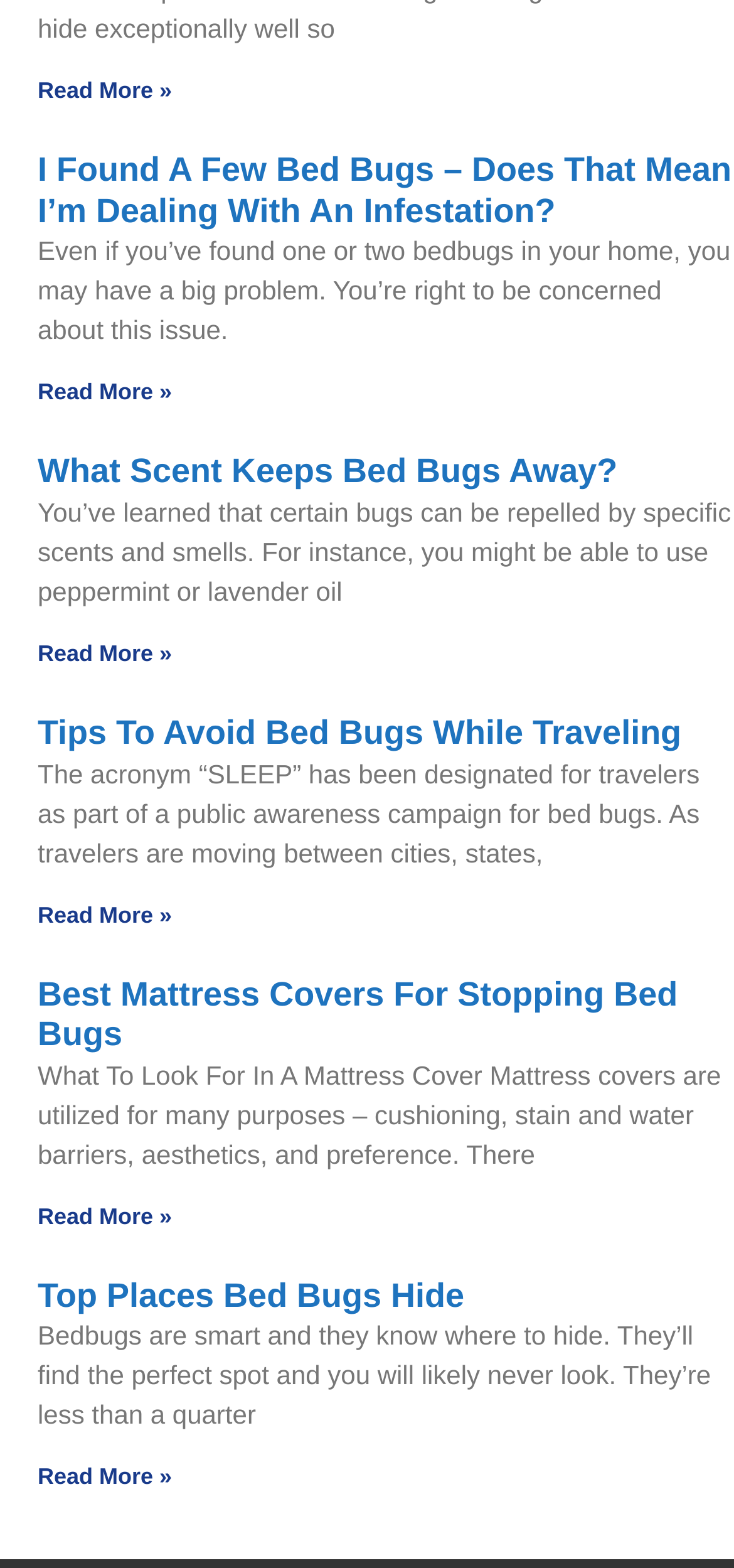Find the bounding box coordinates for the HTML element described in this sentence: "Read More »". Provide the coordinates as four float numbers between 0 and 1, in the format [left, top, right, bottom].

[0.051, 0.408, 0.234, 0.425]